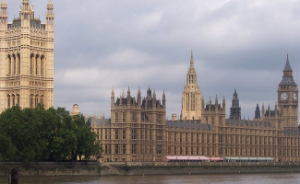Give a detailed account of the visual elements in the image.

The image depicts the iconic Houses of Parliament in London, showcasing its striking Gothic architecture against a cloudy sky. The image captures the grandeur of the Parliament building, with its ornate spires and intricate facades, set along the banks of the River Thames. The lush greenery in the foreground contrasts beautifully with the historic stonework of the parliament. This notable structure serves as a symbol of British democracy and governance, reflecting a rich history intertwined with the nation's political landscape.